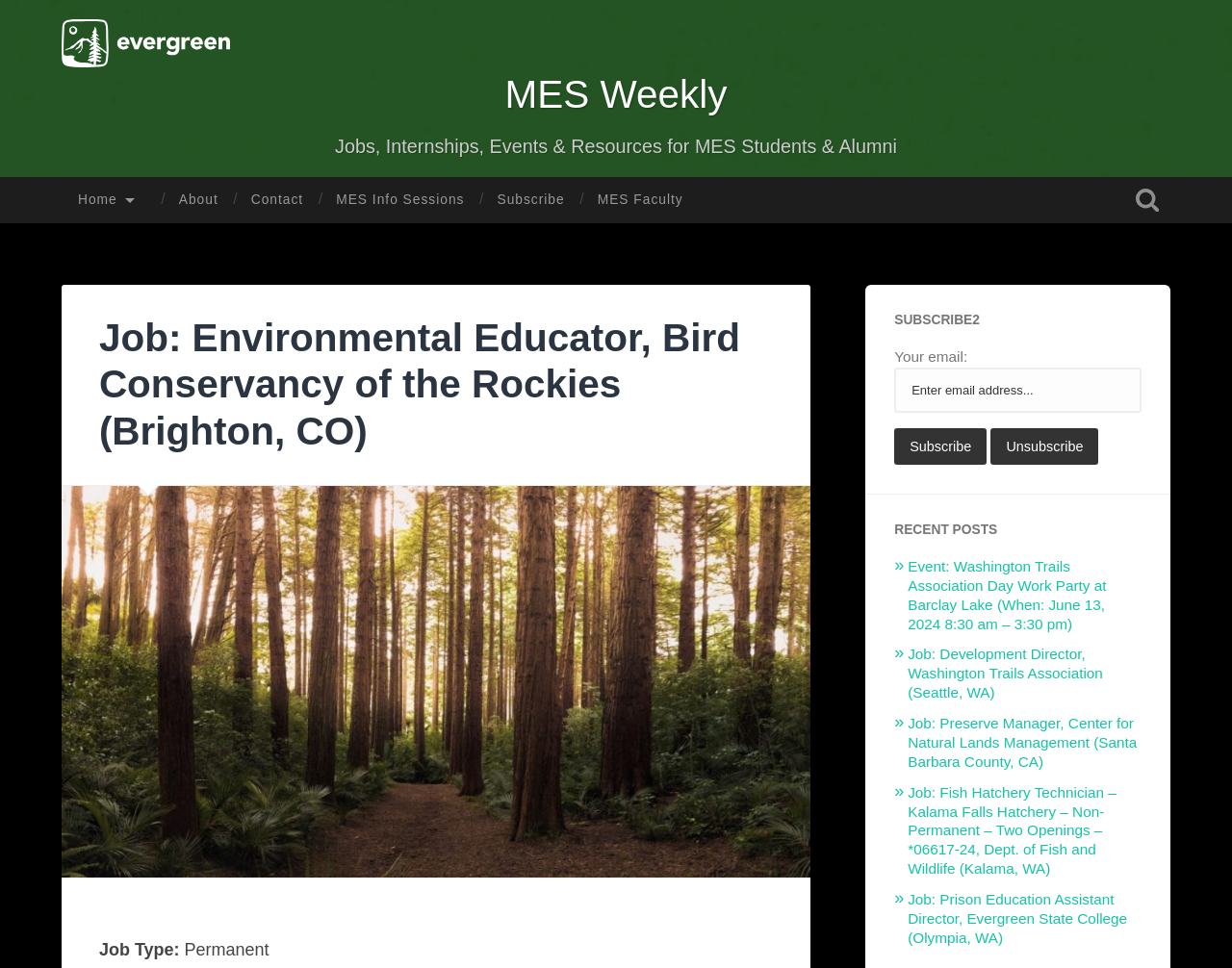Determine the bounding box coordinates of the clickable region to follow the instruction: "Click on the link to Job: Prison Education Assistant Director".

[0.737, 0.921, 0.915, 0.977]